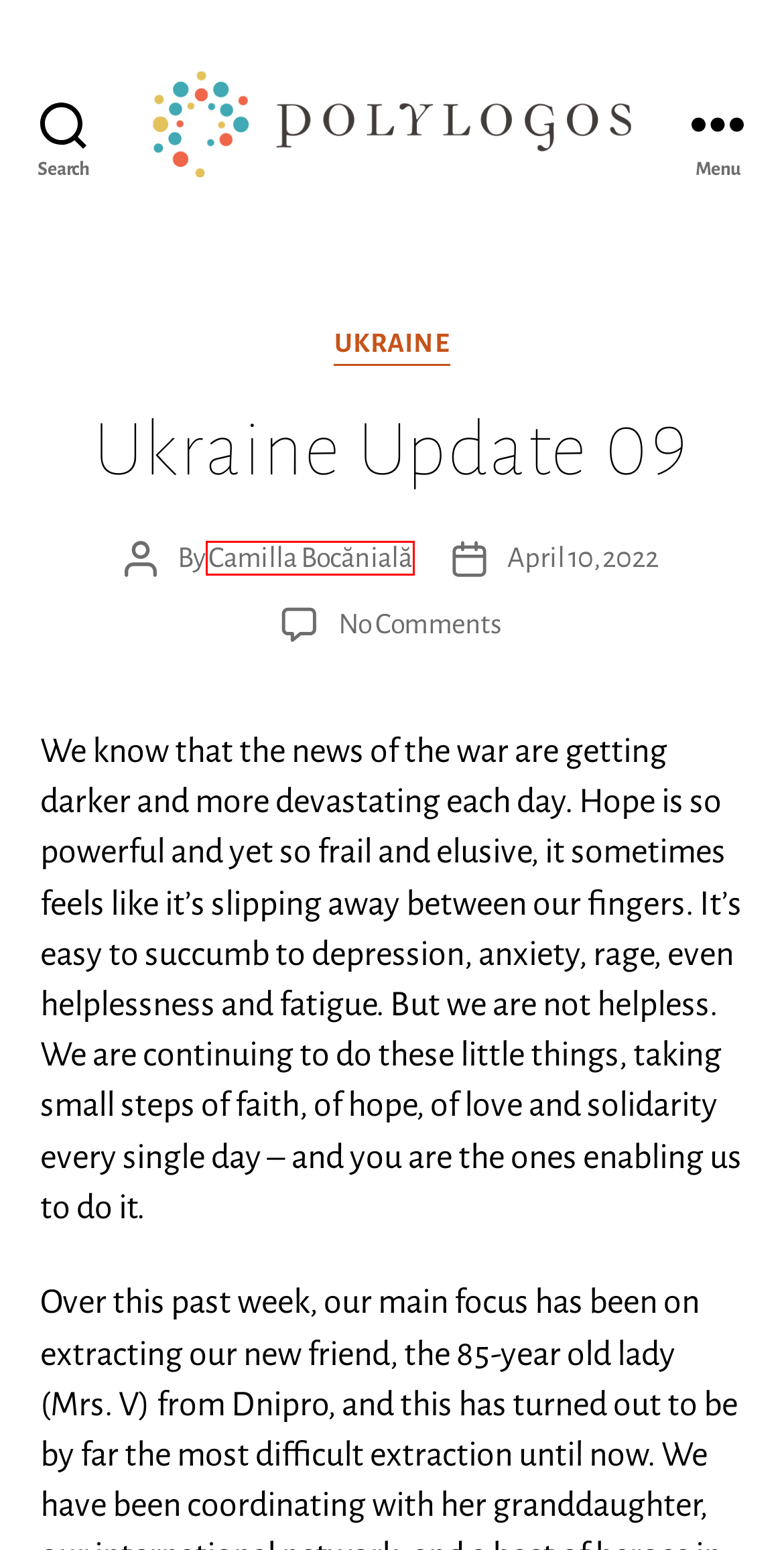You are presented with a screenshot of a webpage that includes a red bounding box around an element. Determine which webpage description best matches the page that results from clicking the element within the red bounding box. Here are the candidates:
A. Child Protection Policy – Polylogos Association
B. Polylogos Association
C. About Us – Polylogos Association
D. Privacy Policy – Akismet
E. Camilla Bocănială – Polylogos Association
F. Annual Reports – Polylogos Association
G. Team – Polylogos Association
H. Ukraine – Polylogos Association

E